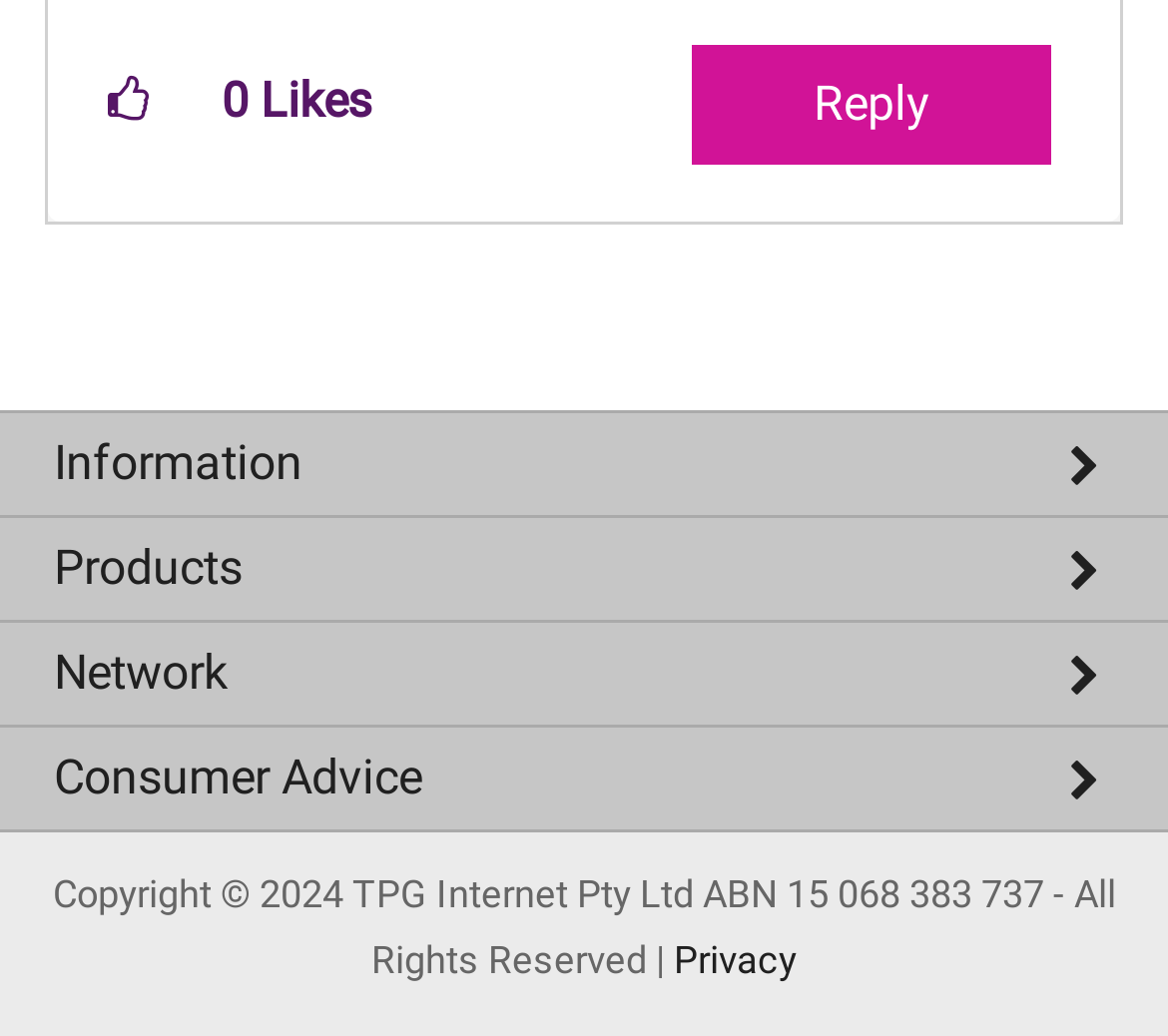Please identify the bounding box coordinates of the clickable area that will fulfill the following instruction: "Reply to this post". The coordinates should be in the format of four float numbers between 0 and 1, i.e., [left, top, right, bottom].

[0.592, 0.044, 0.9, 0.159]